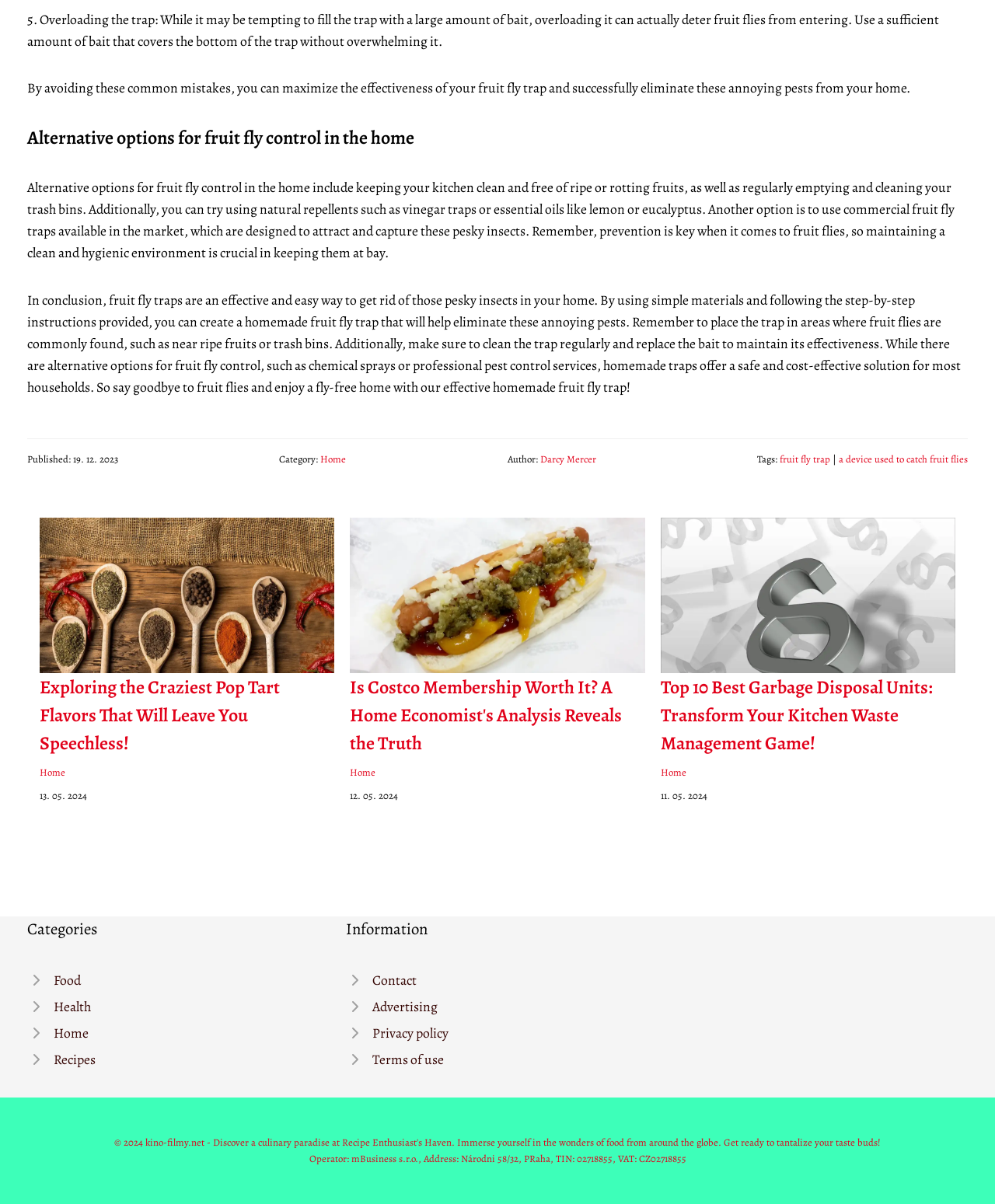Please specify the bounding box coordinates for the clickable region that will help you carry out the instruction: "Click on the 'WRITE FOR US' button".

None